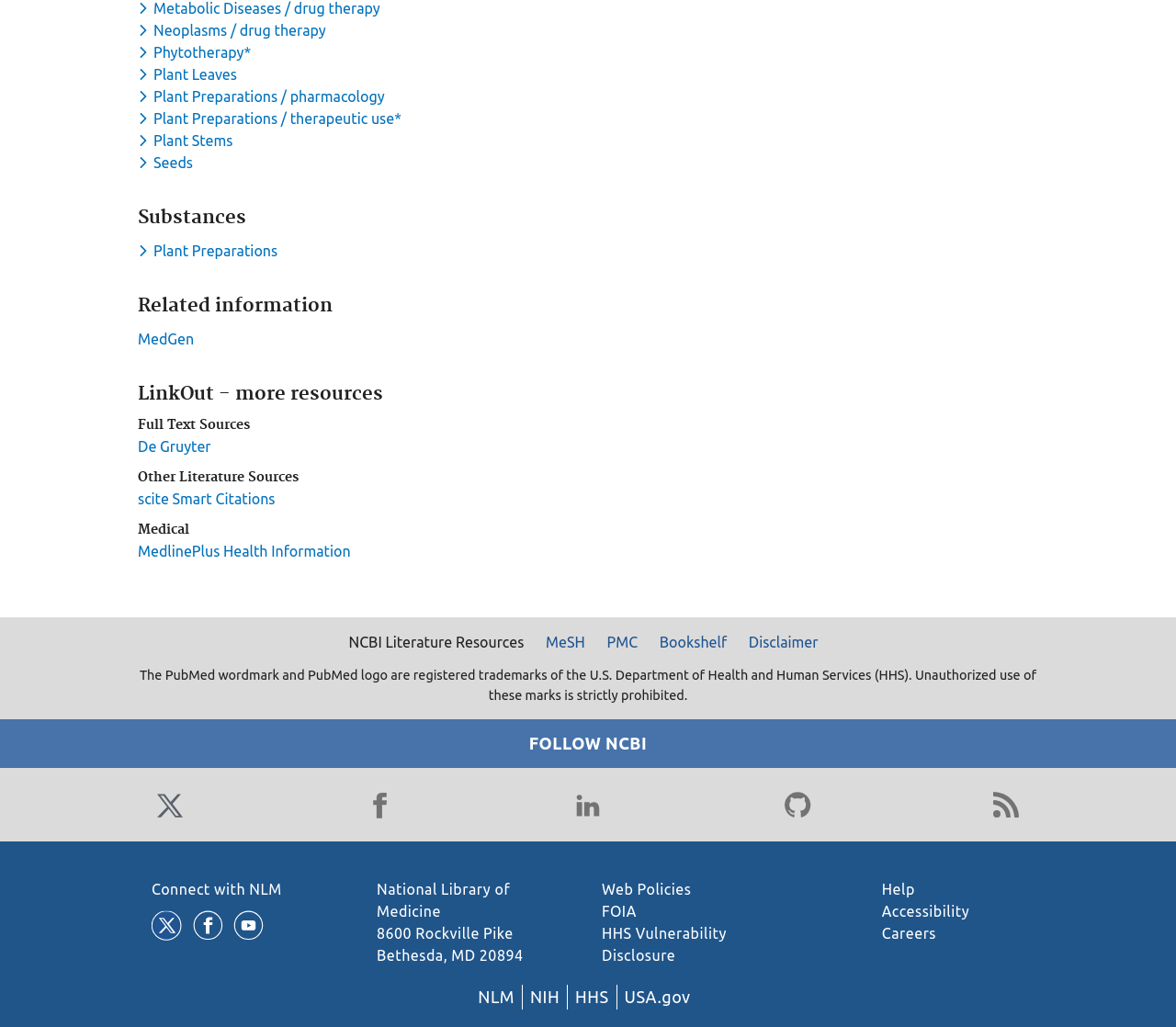Look at the image and answer the question in detail:
What is the purpose of the 'Toggle dropdown menu' buttons?

The 'Toggle dropdown menu' buttons are used to show related information about specific keywords, such as 'Neoplasms / drug therapy' and 'Phytotherapy*'. When clicked, they likely expand to display more details or subtopics.